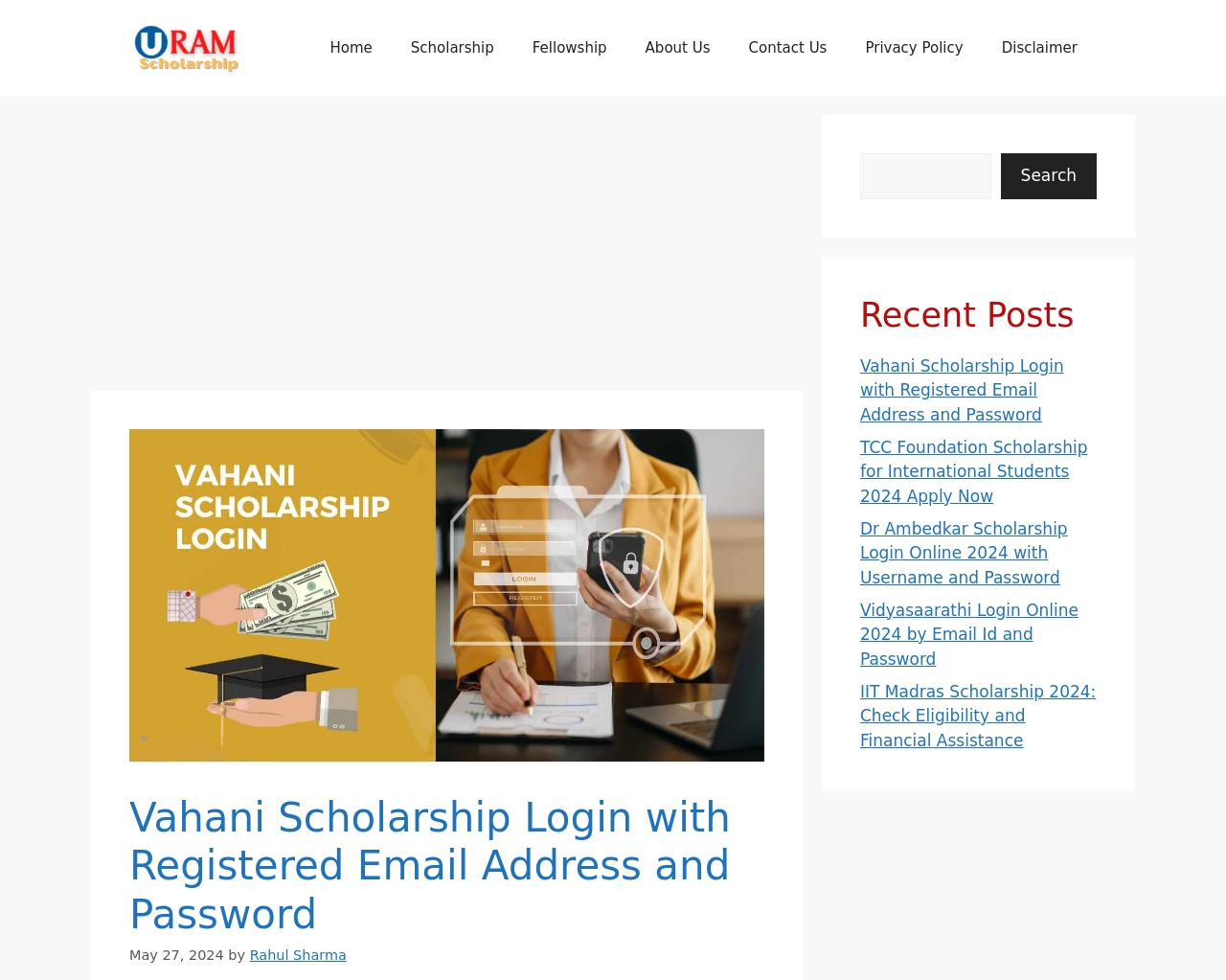Please answer the following question using a single word or phrase: 
What are the main navigation links on this webpage?

Home, Scholarship, Fellowship, About Us, Contact Us, Privacy Policy, Disclaimer